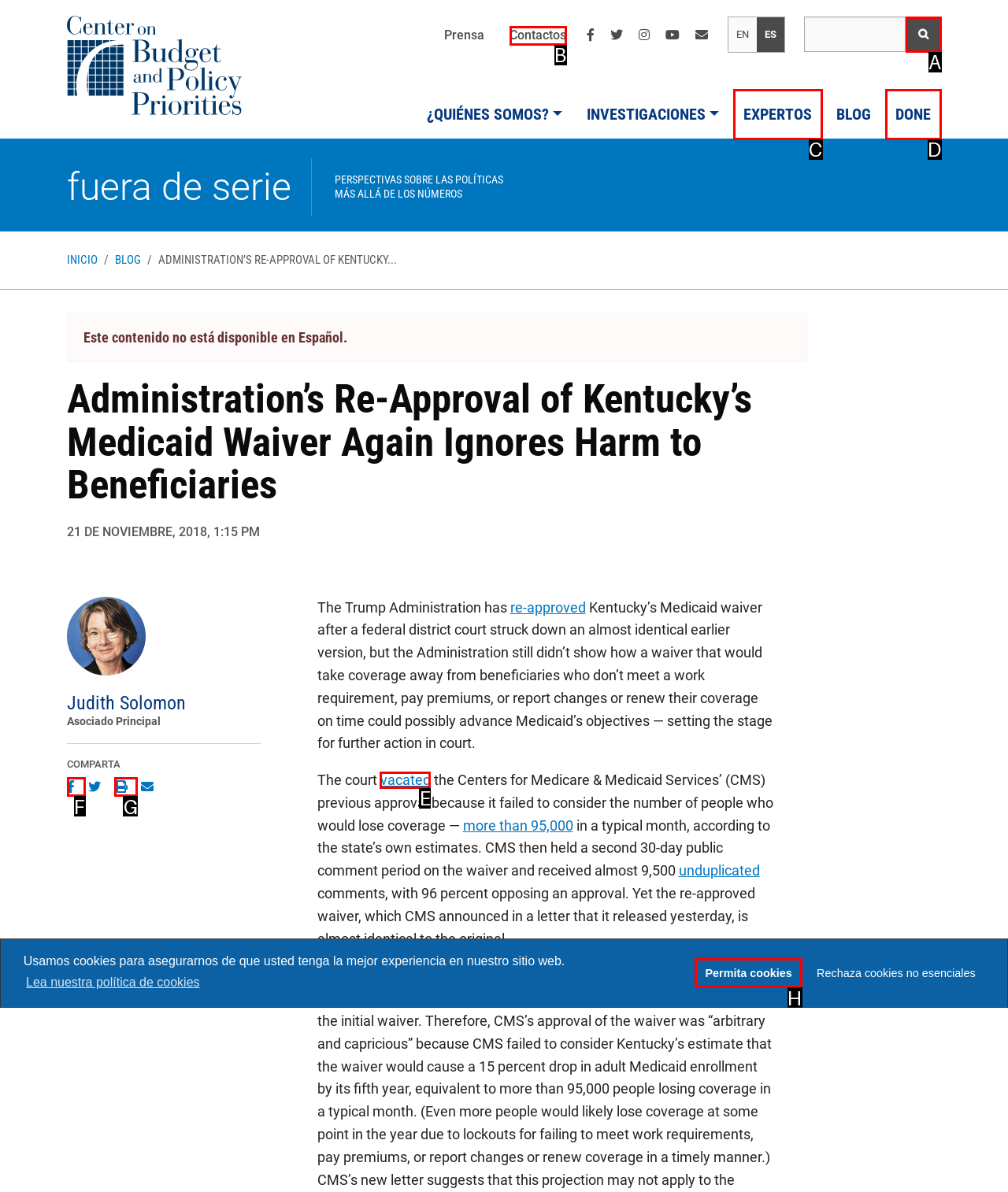Identify the HTML element that best fits the description: Permita cookies. Respond with the letter of the corresponding element.

H